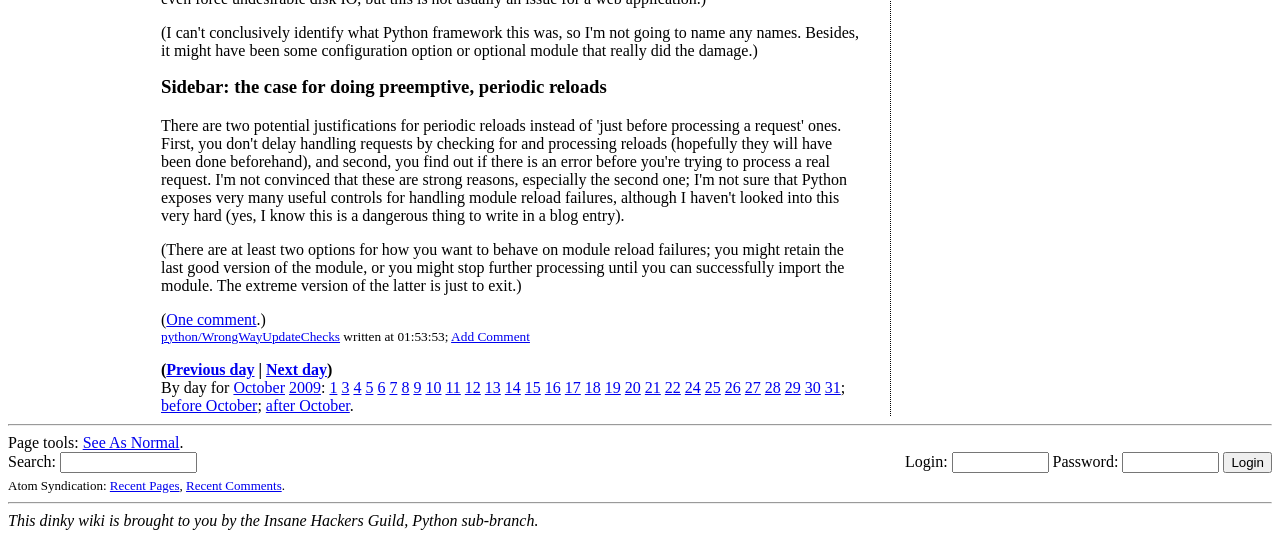Use a single word or phrase to answer the question:
What is the name of the organization that brings this wiki?

Insane Hackers Guild, Python sub-branch